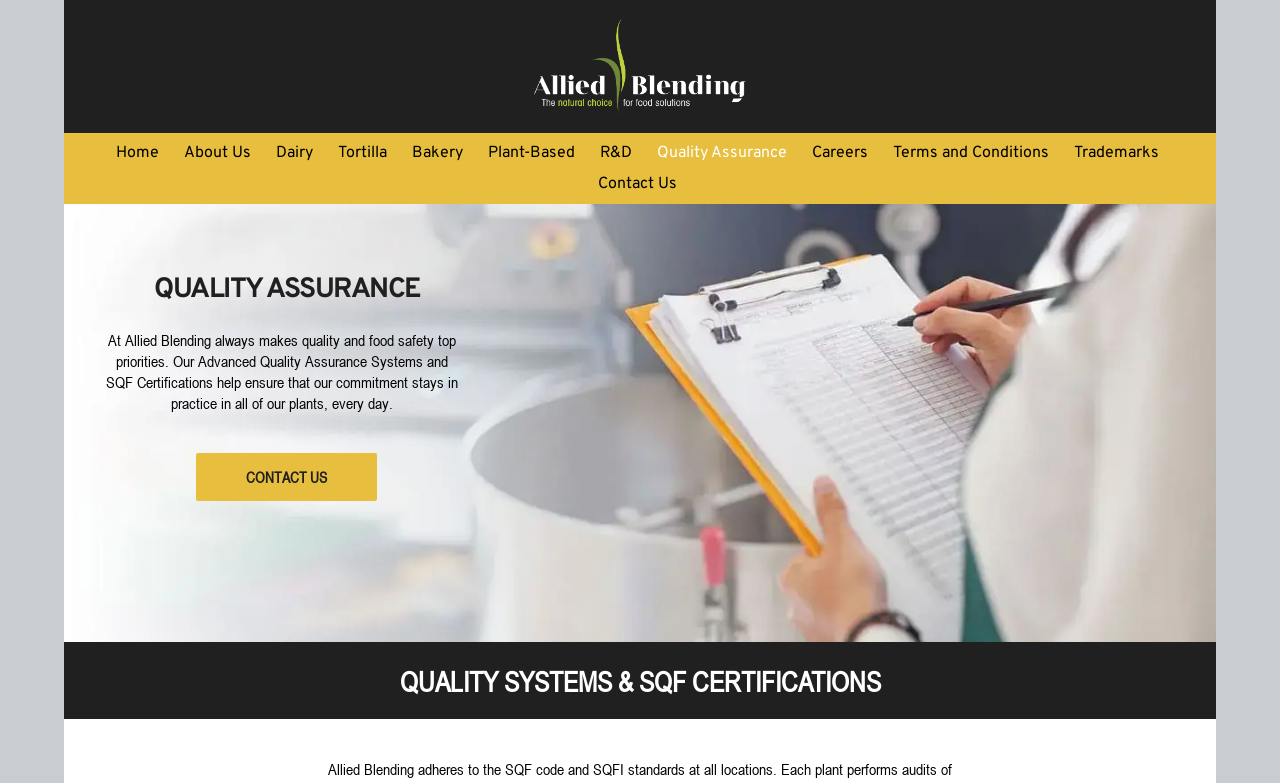Provide a brief response to the question using a single word or phrase: 
What is the last link in the top navigation menu?

Trademarks